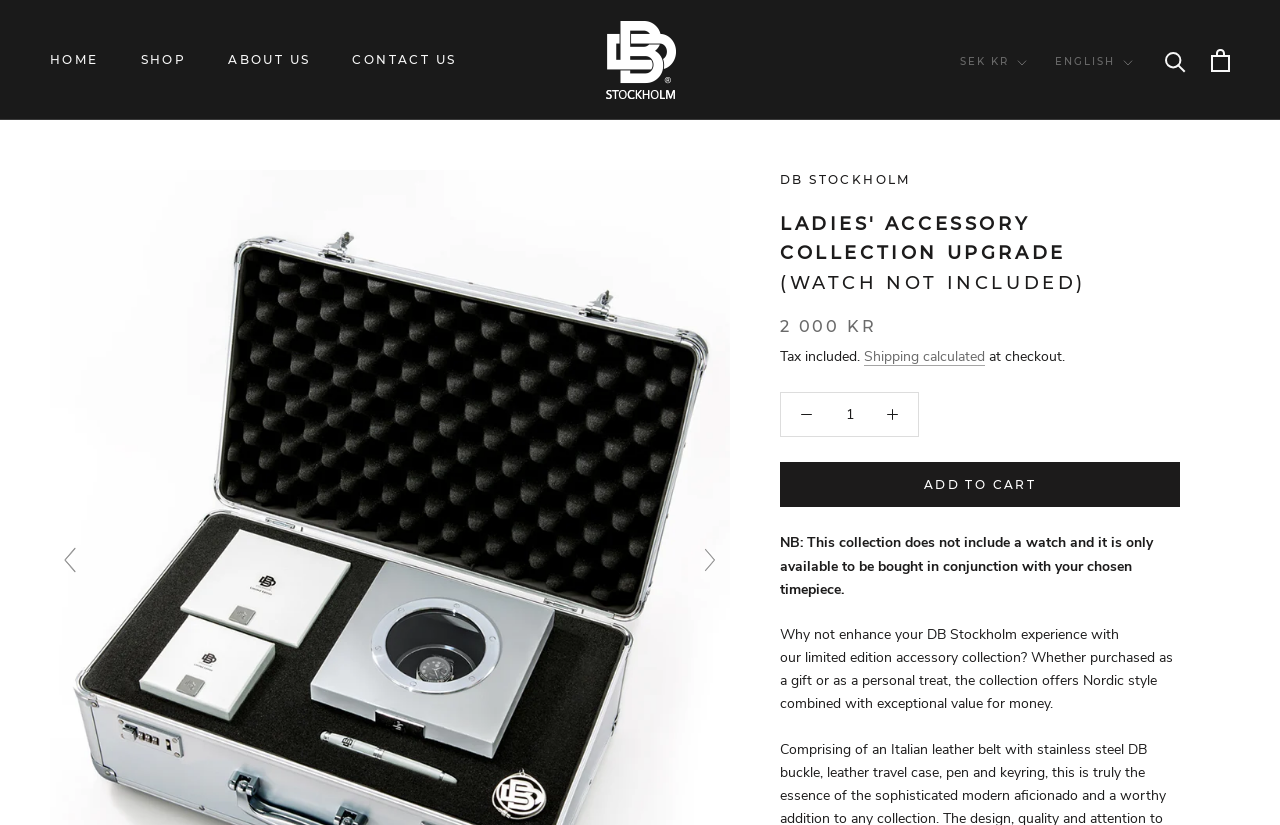Can you identify the bounding box coordinates of the clickable region needed to carry out this instruction: 'Search for something'? The coordinates should be four float numbers within the range of 0 to 1, stated as [left, top, right, bottom].

[0.91, 0.06, 0.927, 0.085]